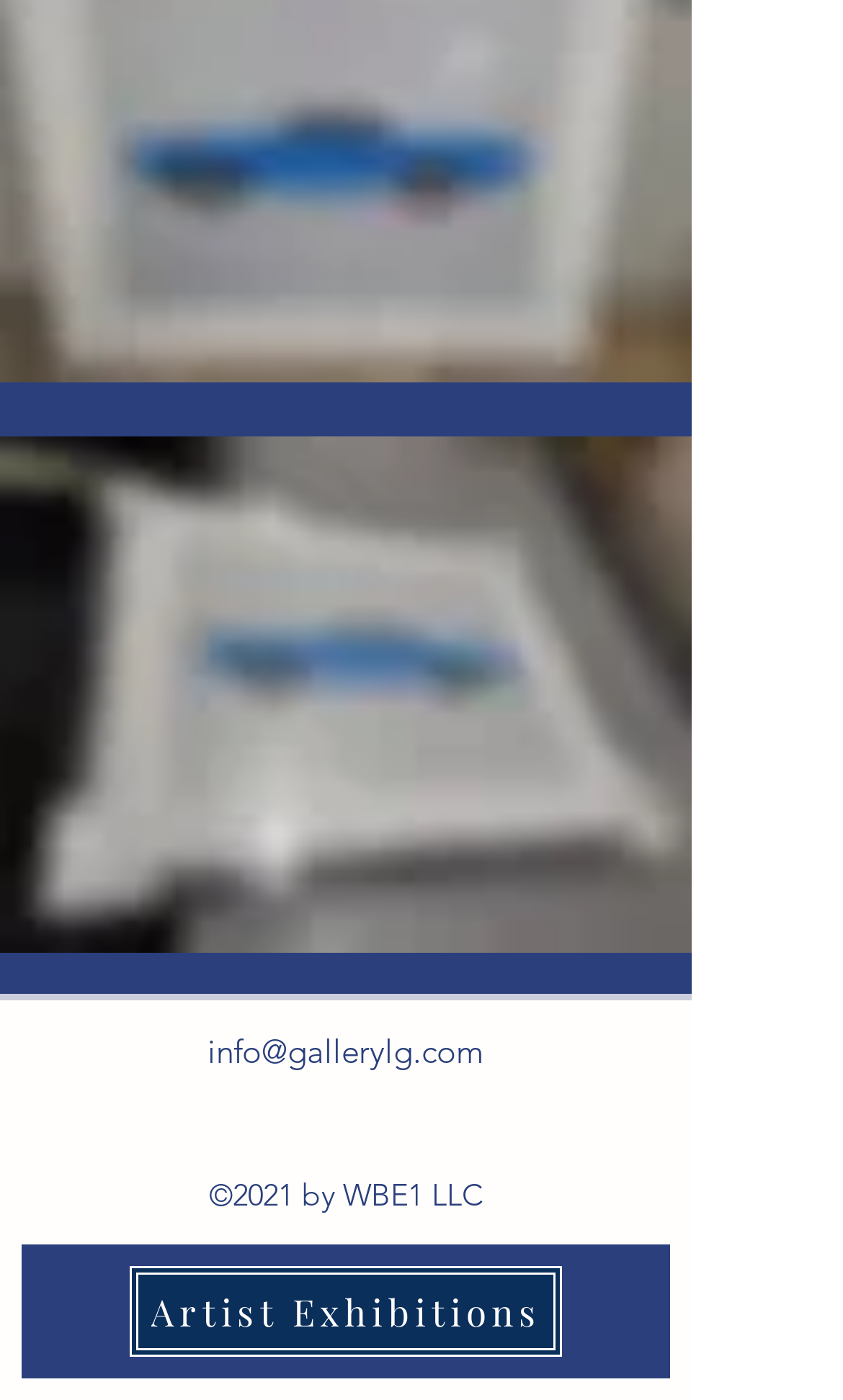What is the copyright year of the webpage?
Examine the webpage screenshot and provide an in-depth answer to the question.

I found the copyright year by looking at the StaticText element with the text '©2021 by WBE1 LLC', which indicates the copyright year is 2021.